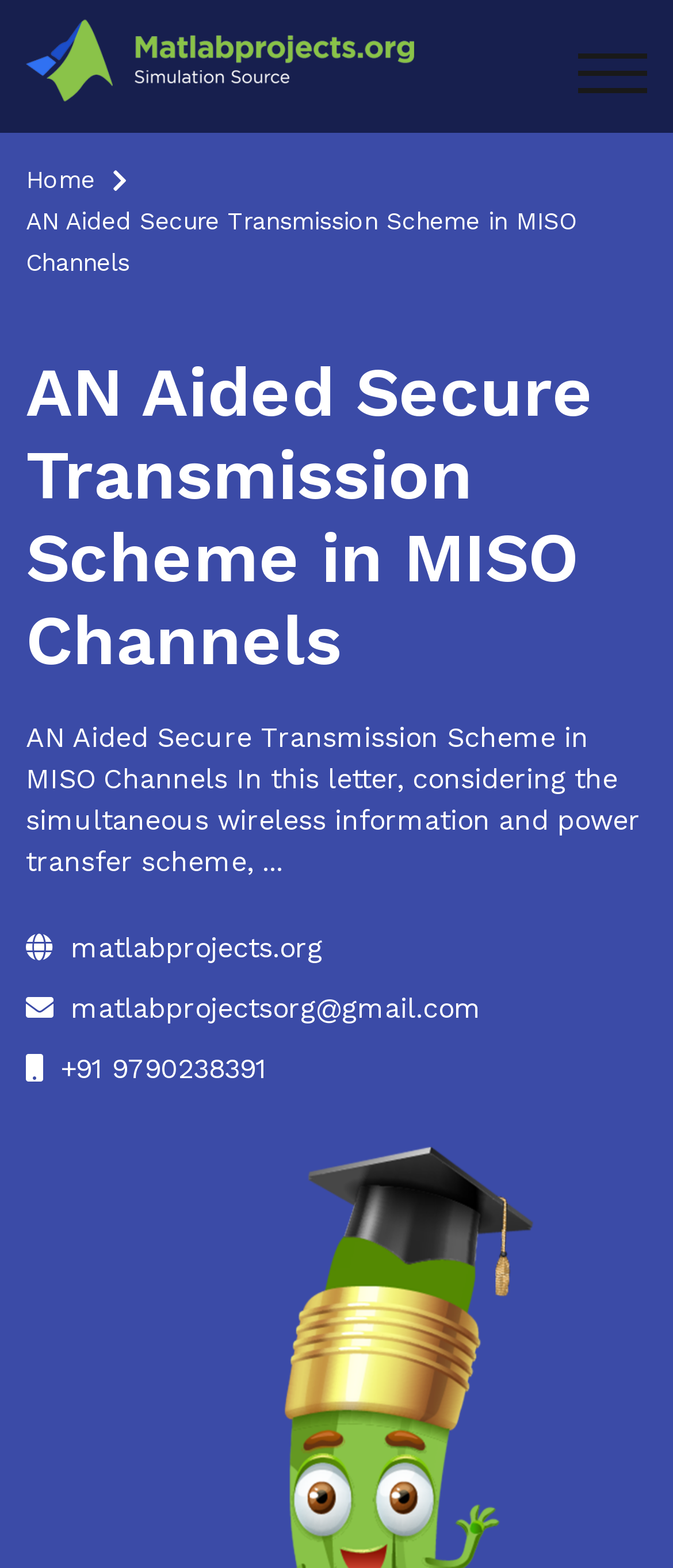Please answer the following question using a single word or phrase: What is the name of the website?

matlabprojects.org